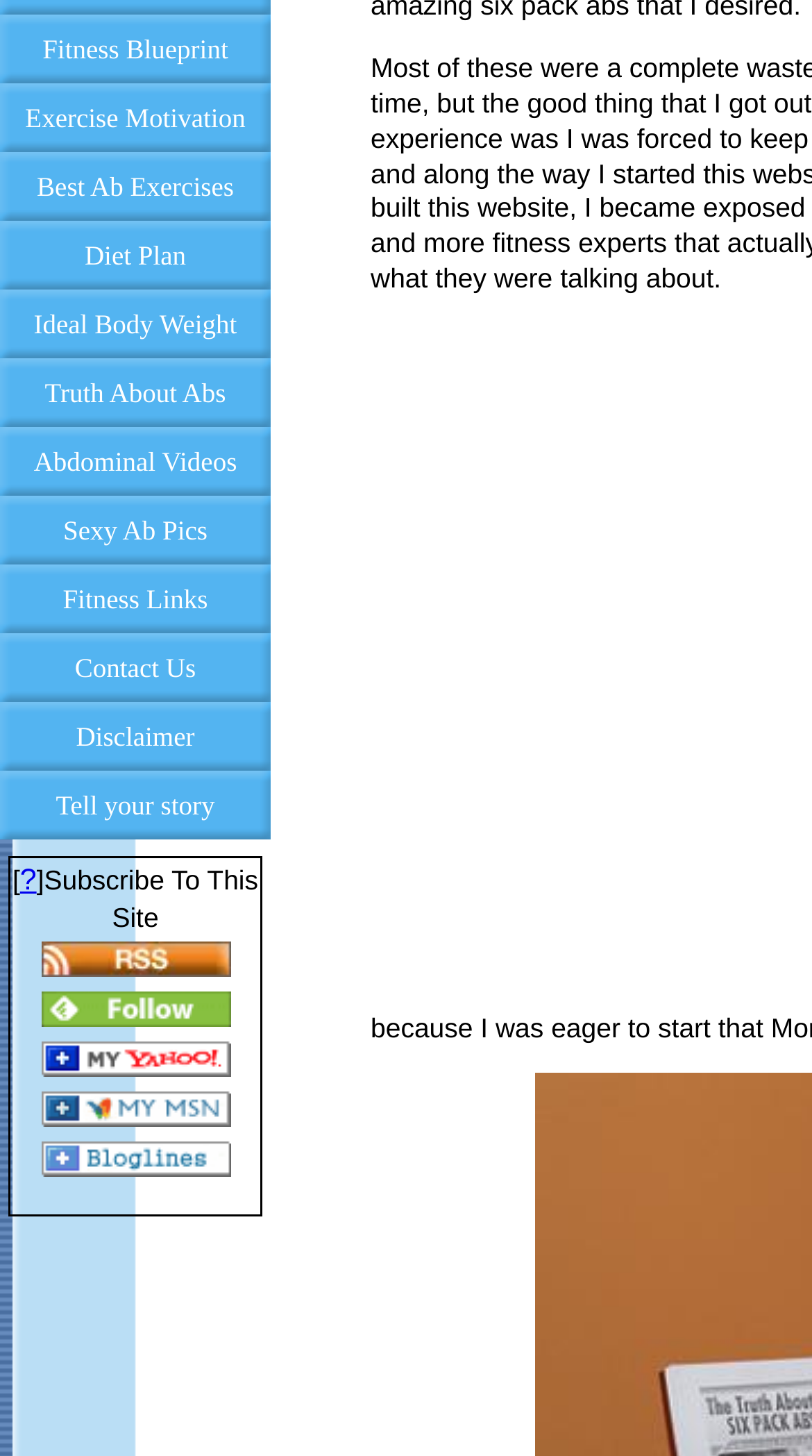Locate the bounding box of the UI element described by: "alt="Add to My MSN"" in the given webpage screenshot.

[0.05, 0.758, 0.283, 0.779]